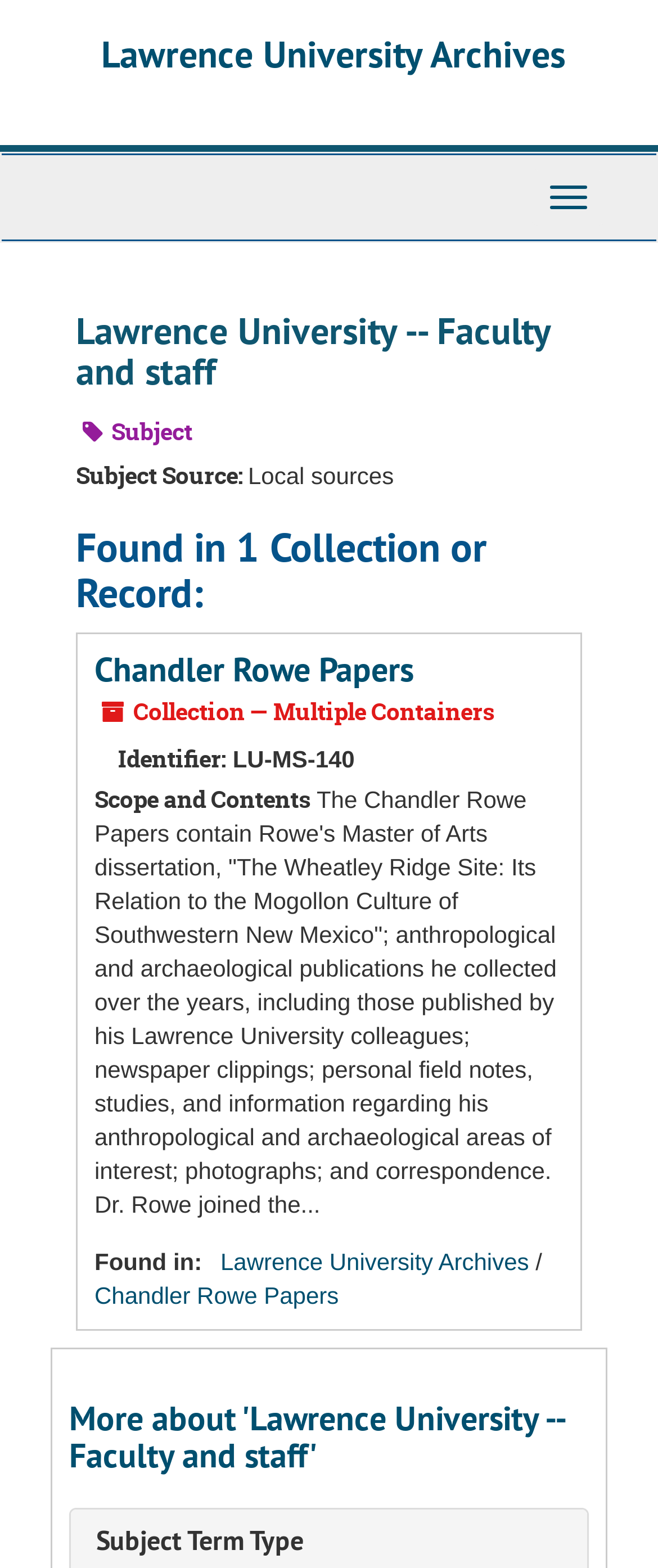Explain the webpage's design and content in an elaborate manner.

The webpage is about the Lawrence University Archives, specifically the faculty and staff section. At the top, there is a heading that reads "Lawrence University Archives" with a link to the archives' main page. Below this, there is a top-level navigation menu.

The main content of the page is divided into sections. The first section has a heading that reads "Lawrence University -- Faculty and staff" and contains a brief description of the subject. Below this, there is a section with a heading "Found in 1 Collection or Record:" which lists a single collection, "Chandler Rowe Papers". This collection is described in detail, including its contents, identifier, and scope.

The collection description is followed by a section with a heading "More about 'Lawrence University -- Faculty and staff'" which appears to provide additional information about the subject. At the very bottom of the page, there is a section with a heading "Subject Term Type" which contains a link to a related page.

Throughout the page, there are several links to other pages, including the Lawrence University Archives main page and the Chandler Rowe Papers collection page. The page also contains several static text elements, including headings, descriptions, and labels.